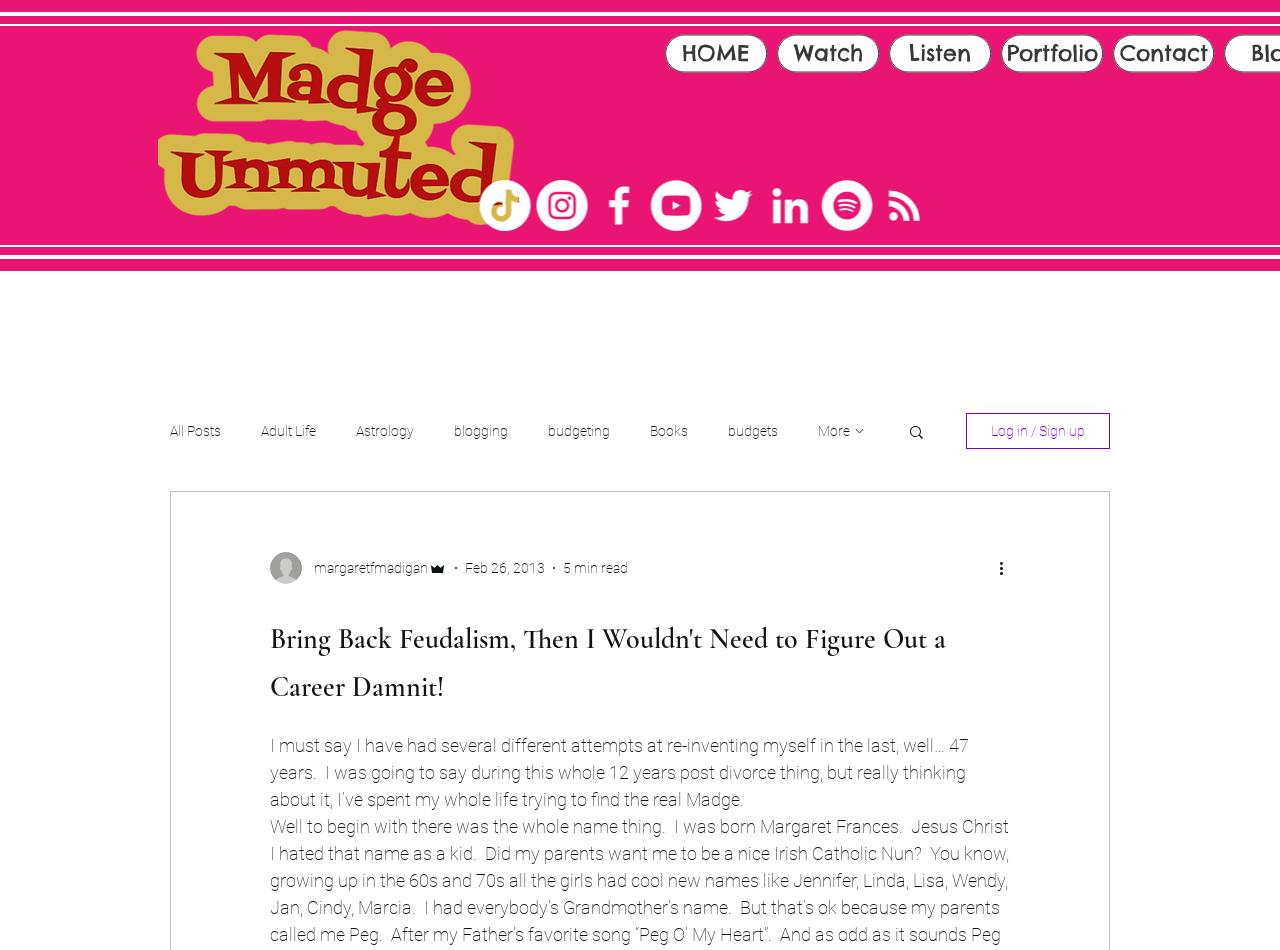Please provide a comprehensive answer to the question below using the information from the image: What is the estimated reading time of the blog post?

I found the estimated reading time by looking at the generic element '5 min read' which is located next to the date 'Feb 26, 2013'.